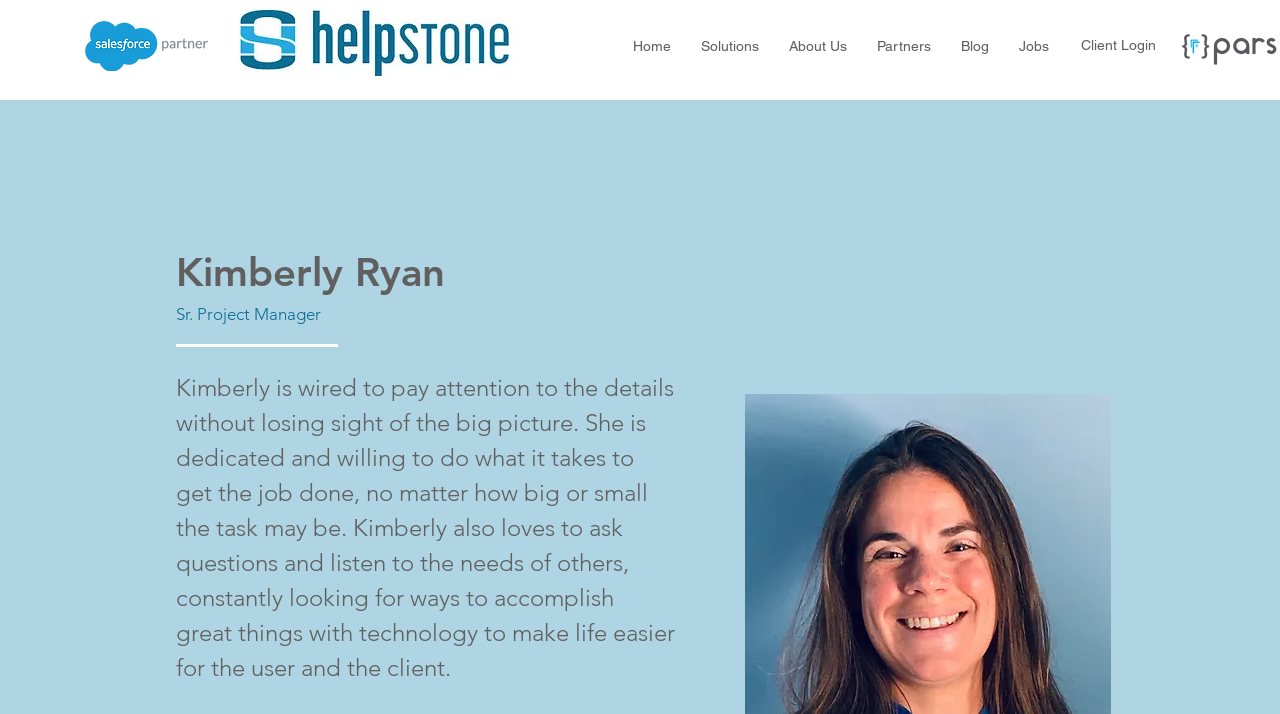Please specify the bounding box coordinates in the format (top-left x, top-left y, bottom-right x, bottom-right y), with all values as floating point numbers between 0 and 1. Identify the bounding box of the UI element described by: POPULAR ALLIED UPGRADES

None